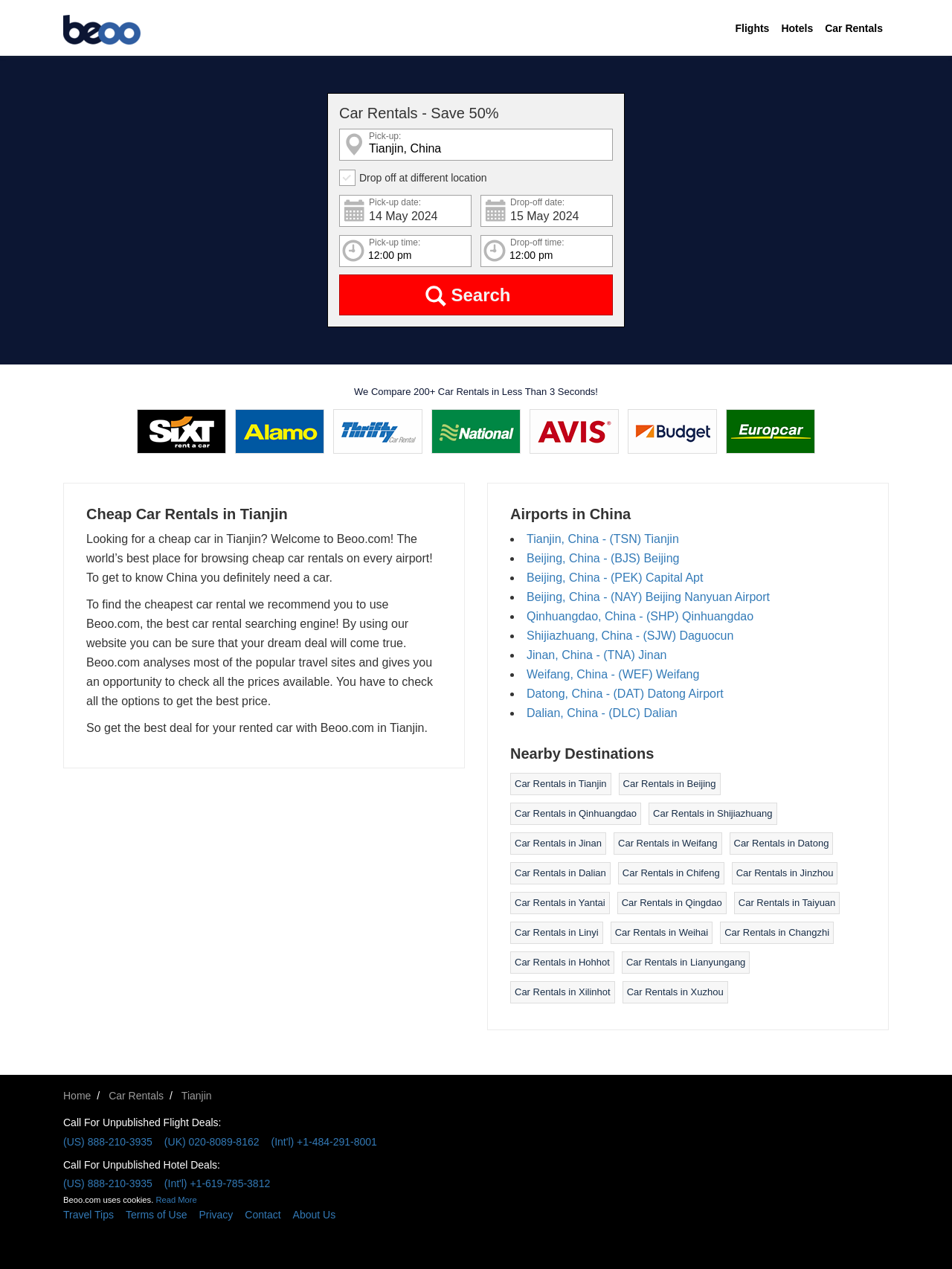Answer this question using a single word or a brief phrase:
How many airports are listed in China?

7